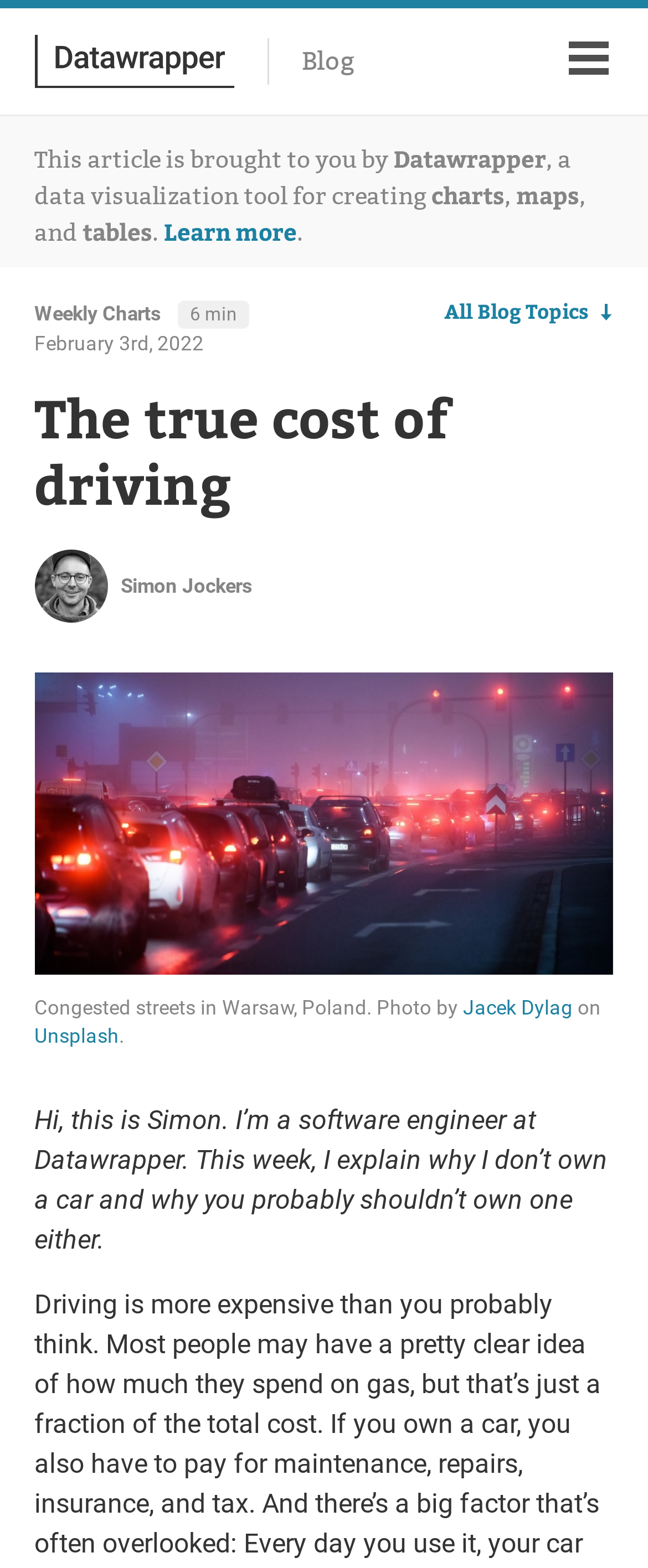What is the source of the photo in the article?
Please provide a full and detailed response to the question.

The source of the photo in the article is Unsplash, as mentioned in the text 'Photo by Jacek Dylag on Unsplash'.